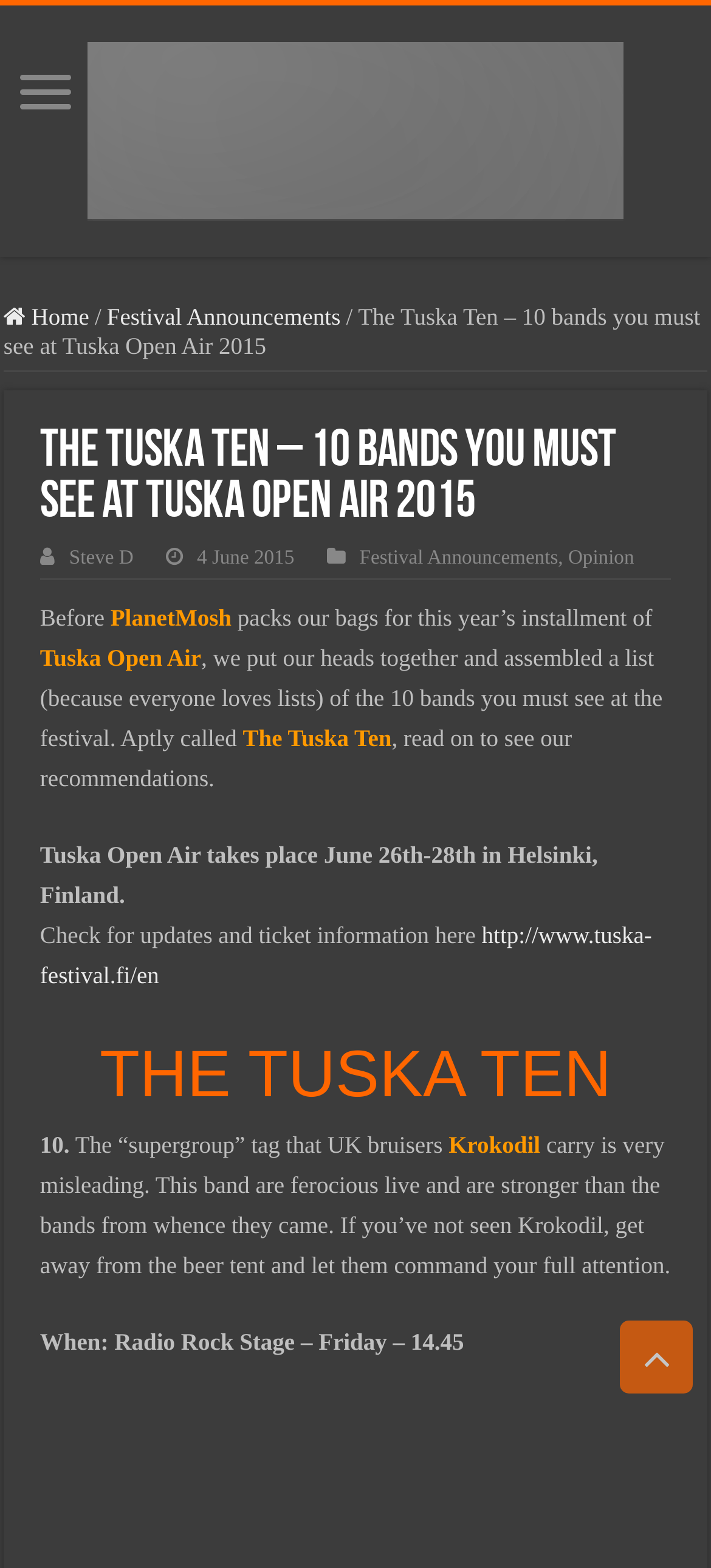What is the date of the festival?
Using the image as a reference, give a one-word or short phrase answer.

June 26th-28th